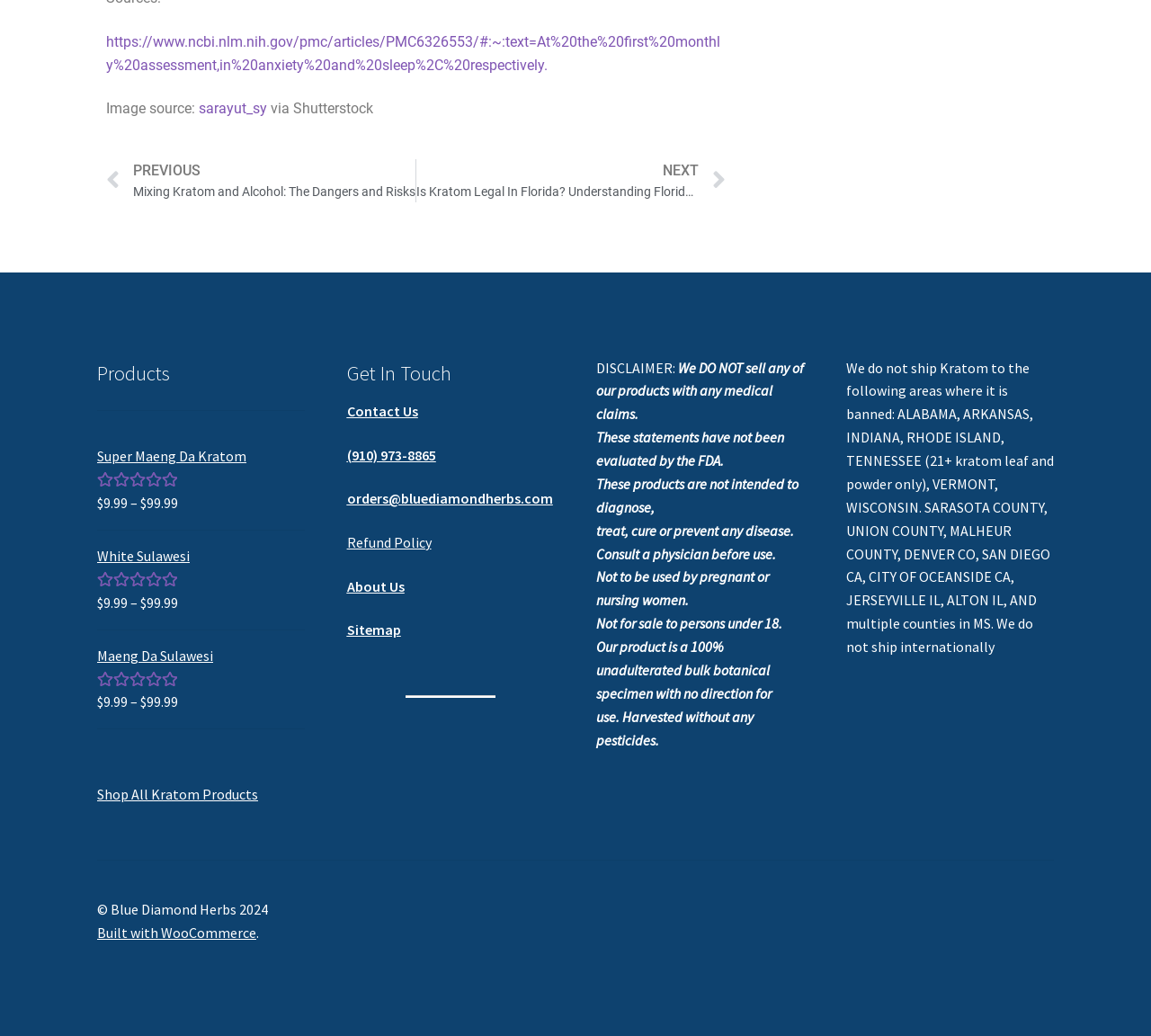Bounding box coordinates are specified in the format (top-left x, top-left y, bottom-right x, bottom-right y). All values are floating point numbers bounded between 0 and 1. Please provide the bounding box coordinate of the region this sentence describes: Built with WooCommerce

[0.084, 0.891, 0.223, 0.908]